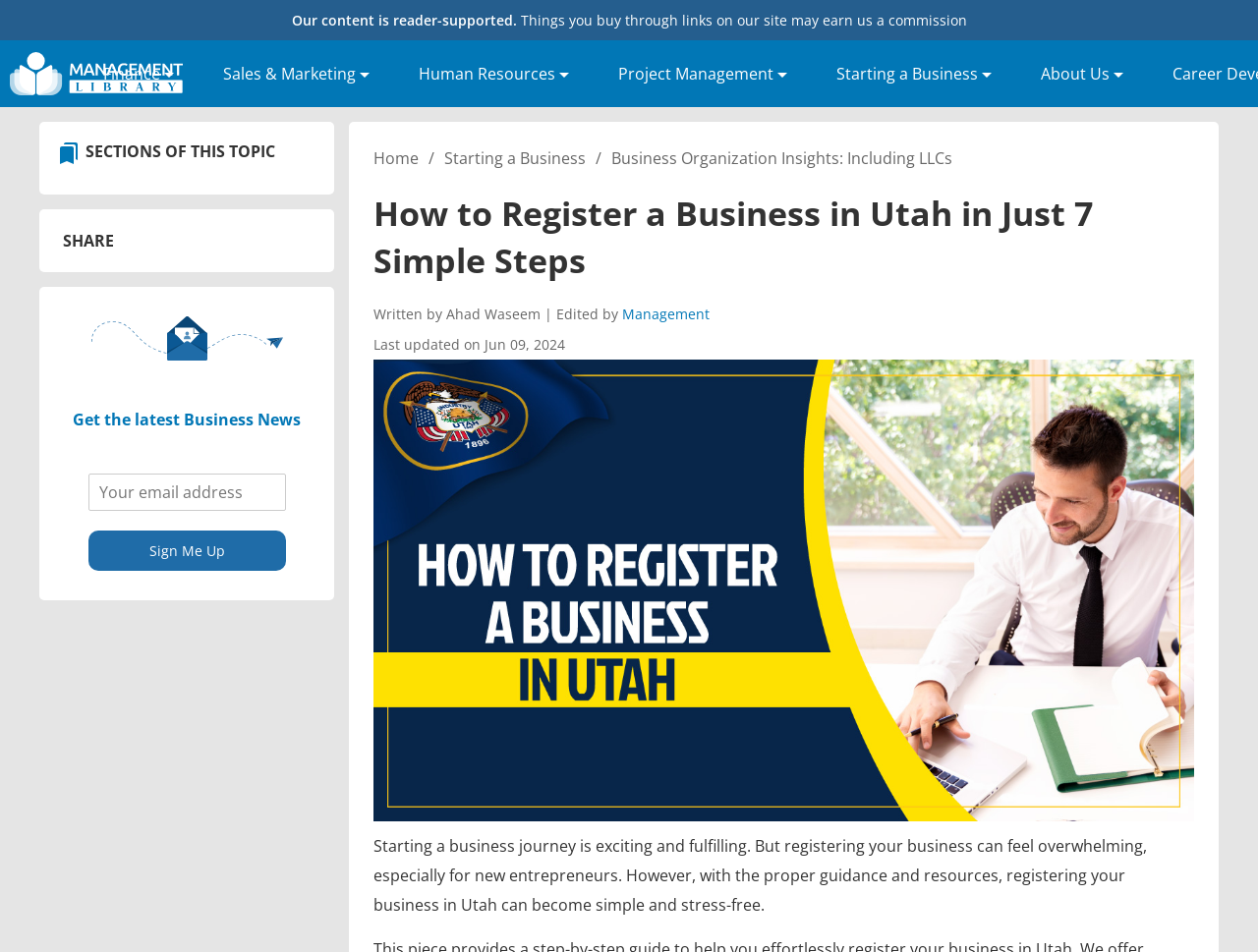Locate the UI element that matches the description Human Resources in the webpage screenshot. Return the bounding box coordinates in the format (top-left x, top-left y, bottom-right x, bottom-right y), with values ranging from 0 to 1.

[0.329, 0.06, 0.456, 0.095]